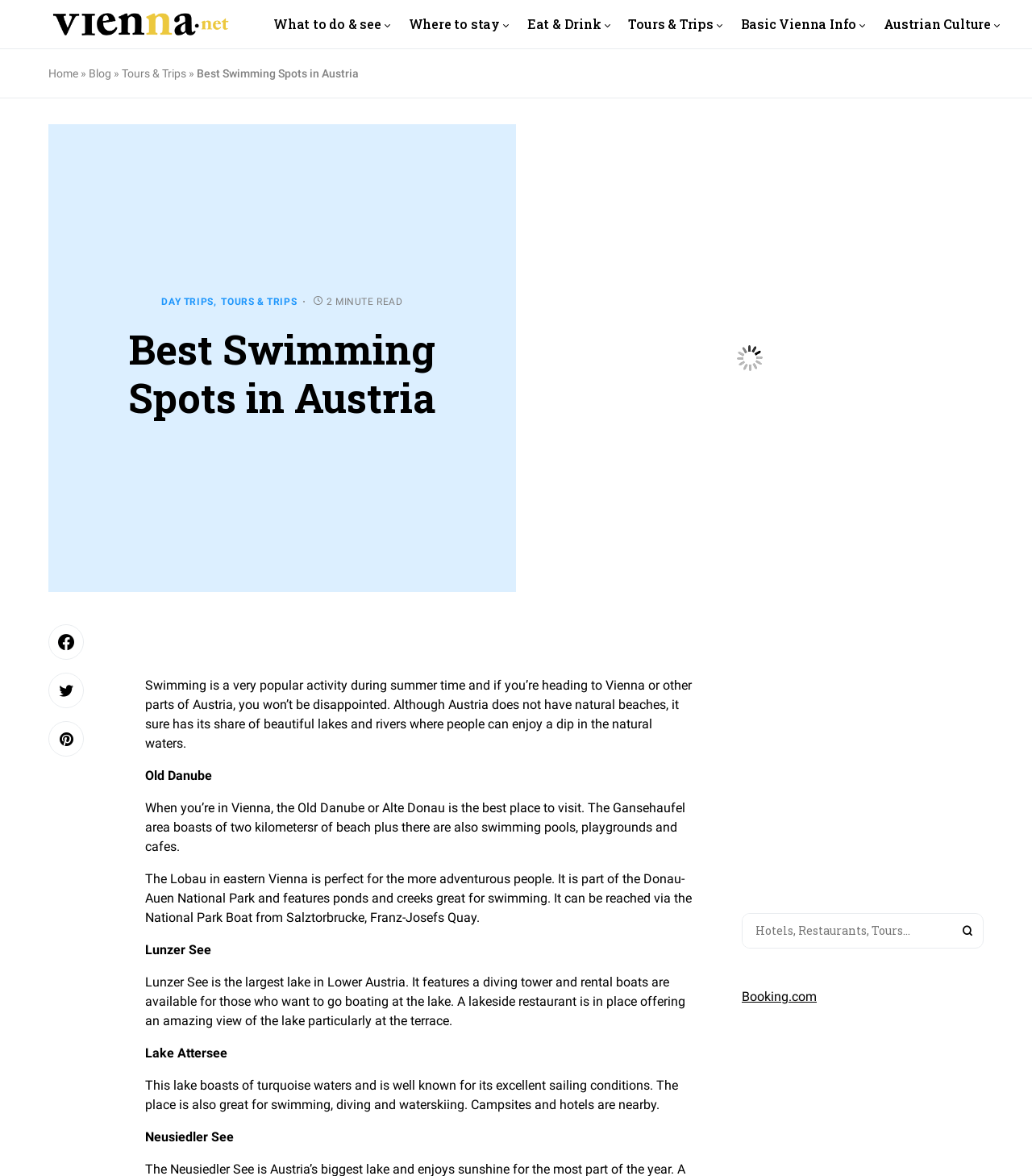Pinpoint the bounding box coordinates of the clickable element to carry out the following instruction: "Go to 'Tours & Trips'."

[0.118, 0.057, 0.18, 0.068]